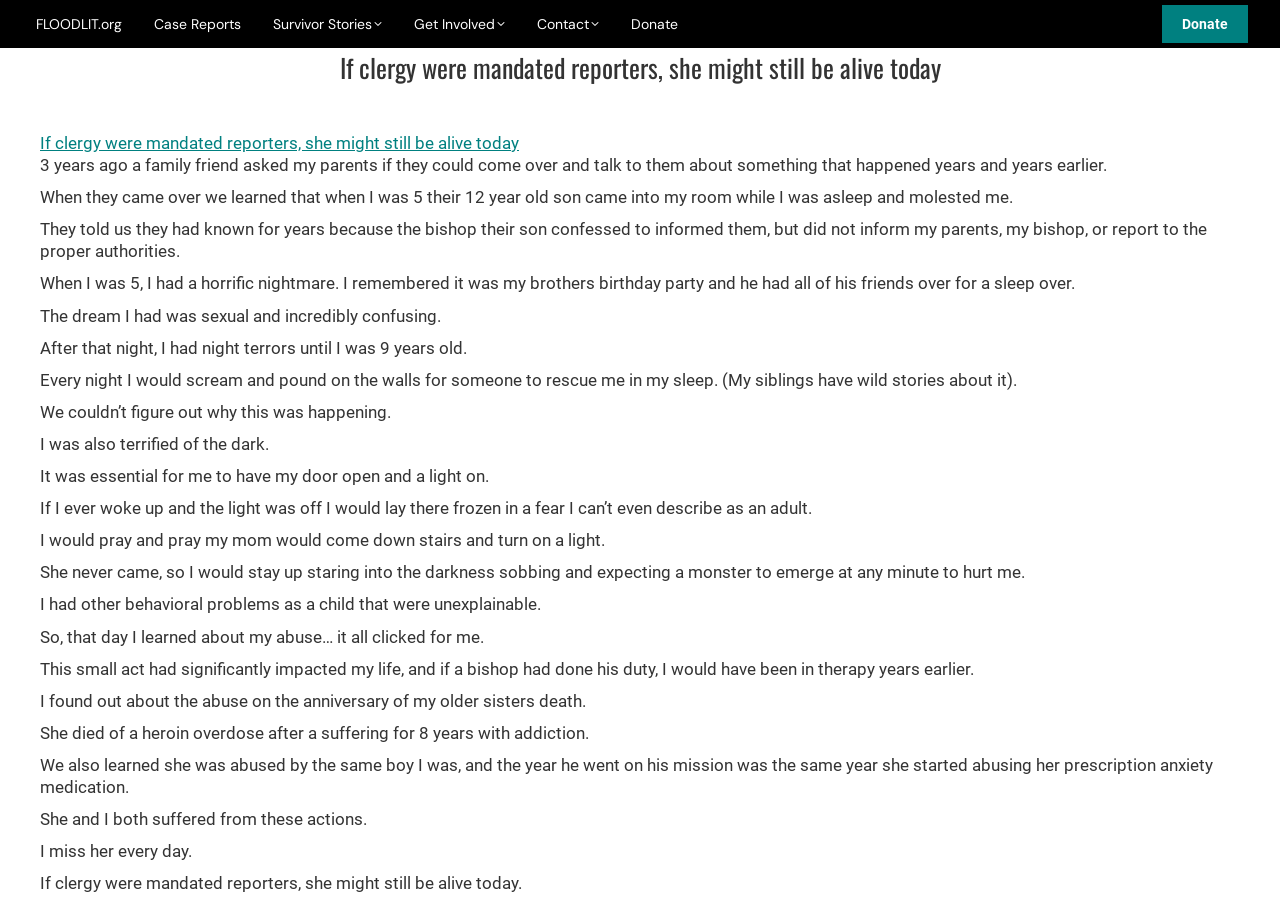Identify the bounding box coordinates for the region of the element that should be clicked to carry out the instruction: "Explore Survivor Stories". The bounding box coordinates should be four float numbers between 0 and 1, i.e., [left, top, right, bottom].

[0.21, 0.011, 0.302, 0.042]